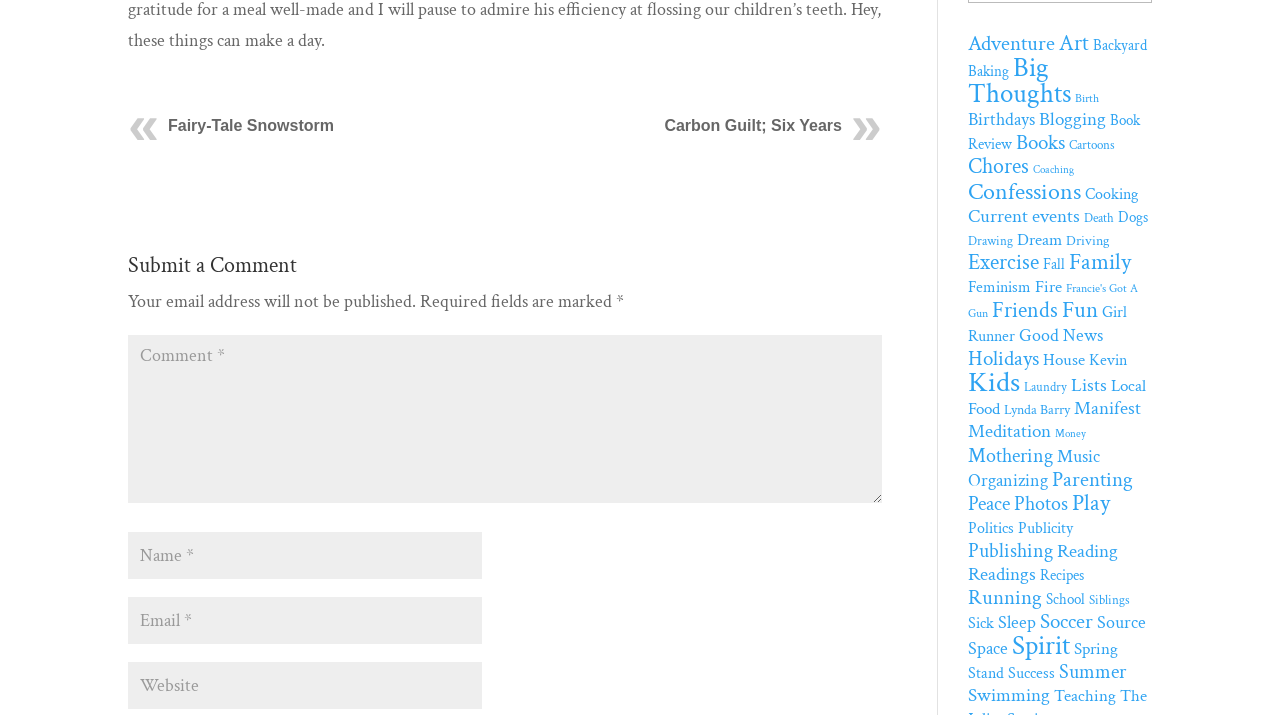From the details in the image, provide a thorough response to the question: How many categories are listed on the webpage?

By counting the number of links on the webpage, it is clear that there are more than 80 categories listed, each with a specific topic or theme.